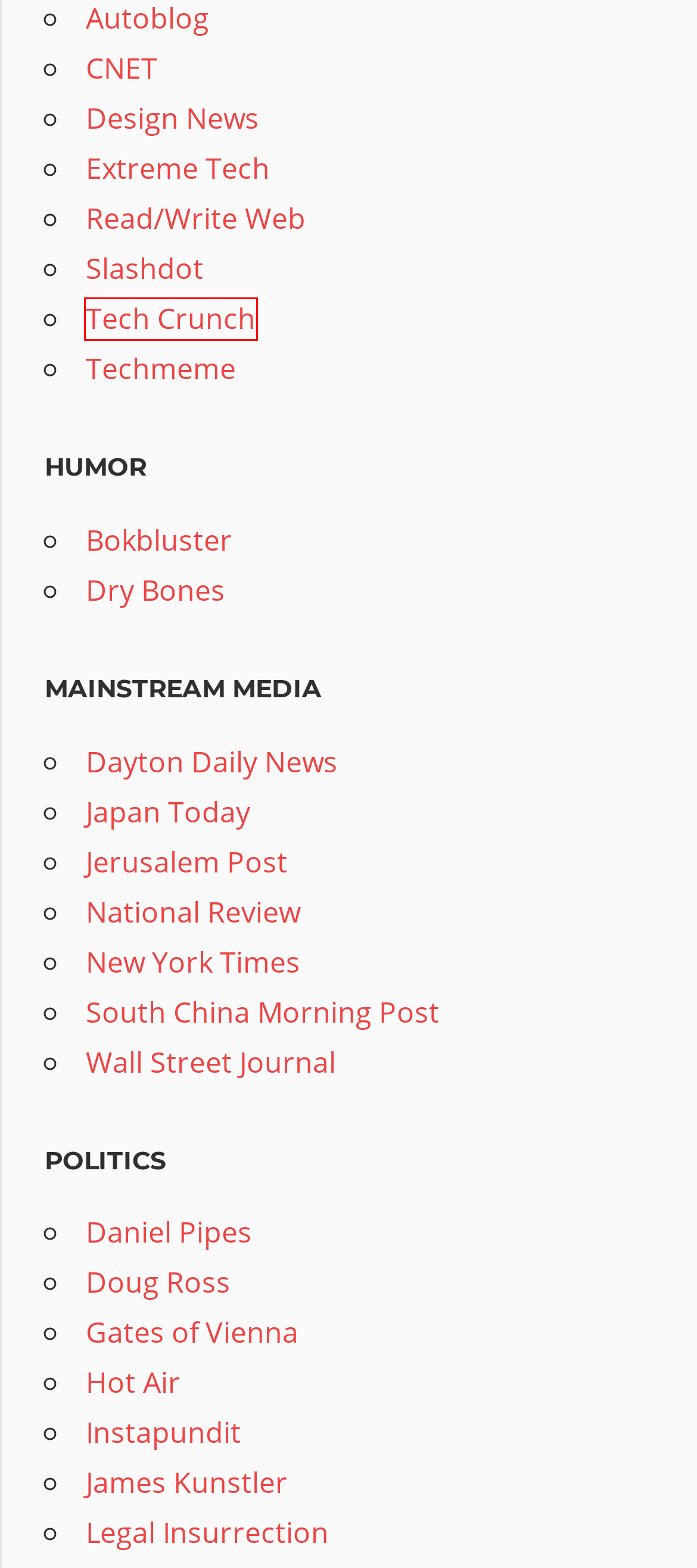Review the screenshot of a webpage that includes a red bounding box. Choose the most suitable webpage description that matches the new webpage after clicking the element within the red bounding box. Here are the candidates:
A. Daniel Pipes
B. CNET: Product reviews, advice, how-tos and the latest news
C. Yahoo
D. ReadWrite - Crypto, Gaming & Emerging Tech News
E. The Jerusalem Post - All News from Israel, the Middle East and the Jewish World
F. Slashdot: News for nerds, stuff that matters
G. What's Up - Kunstler
H. Instapundit

C